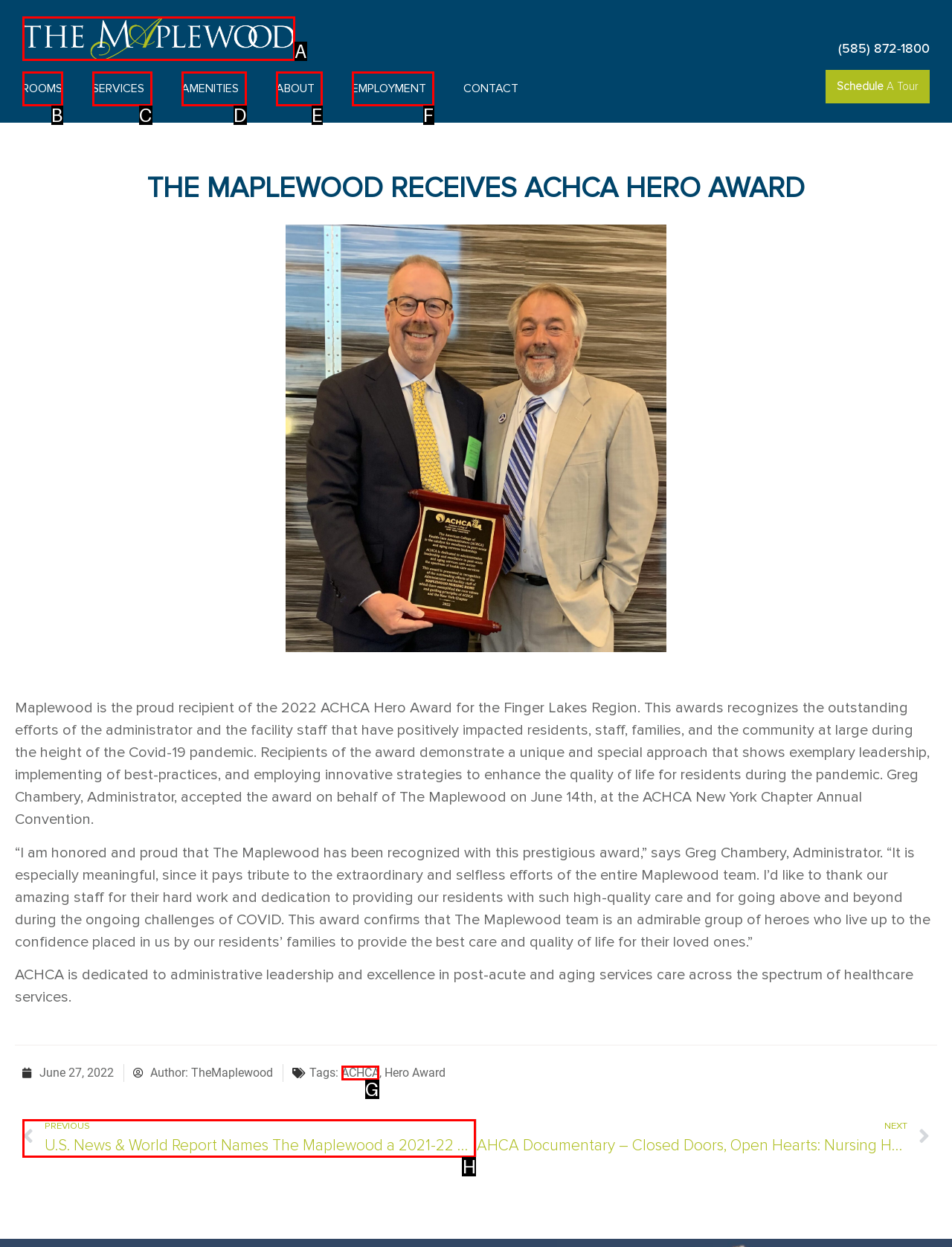Pick the right letter to click to achieve the task: Click the 'ACHCA' link
Answer with the letter of the correct option directly.

G